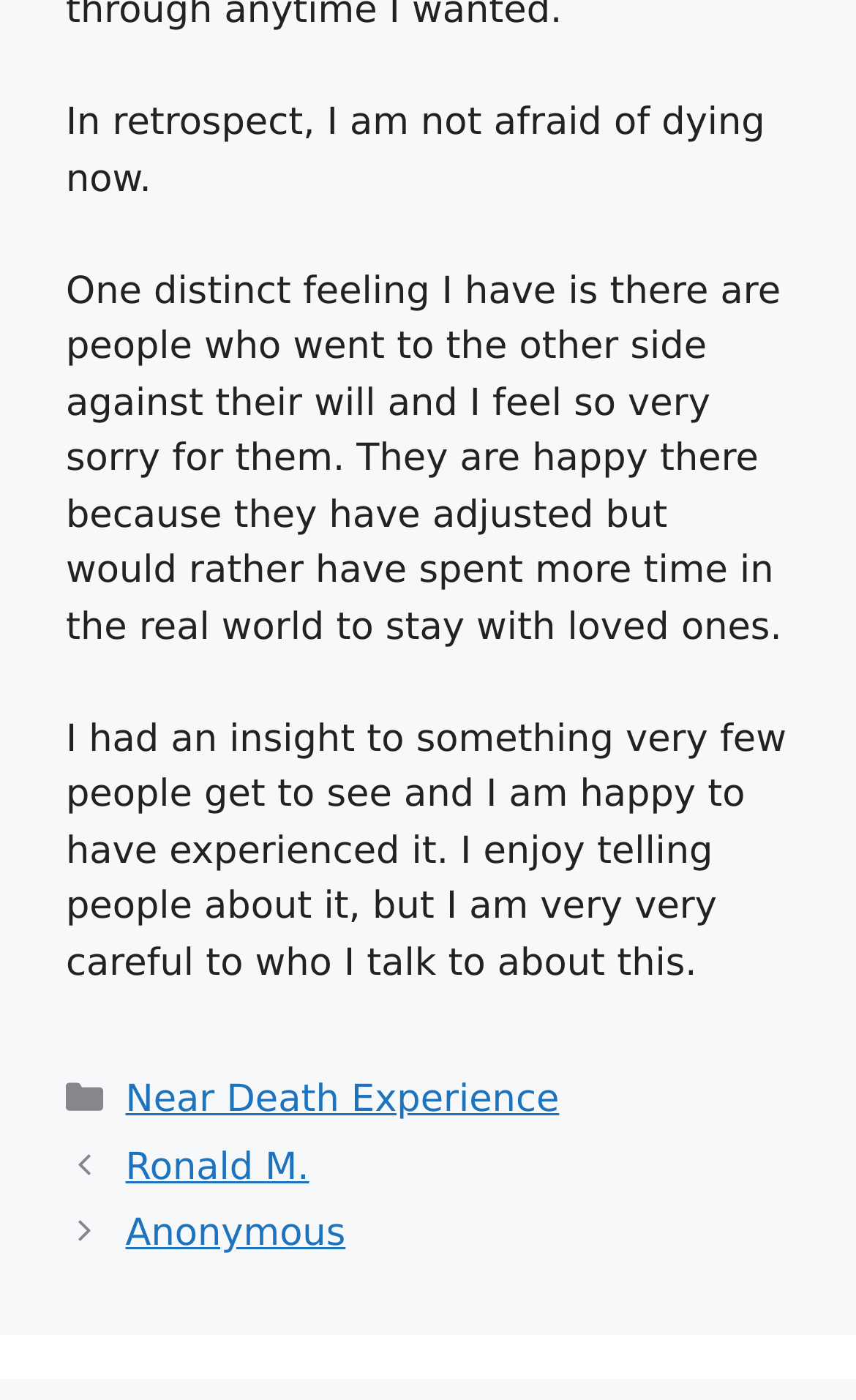Given the element description: "Anonymous", predict the bounding box coordinates of the UI element it refers to, using four float numbers between 0 and 1, i.e., [left, top, right, bottom].

[0.147, 0.866, 0.404, 0.897]